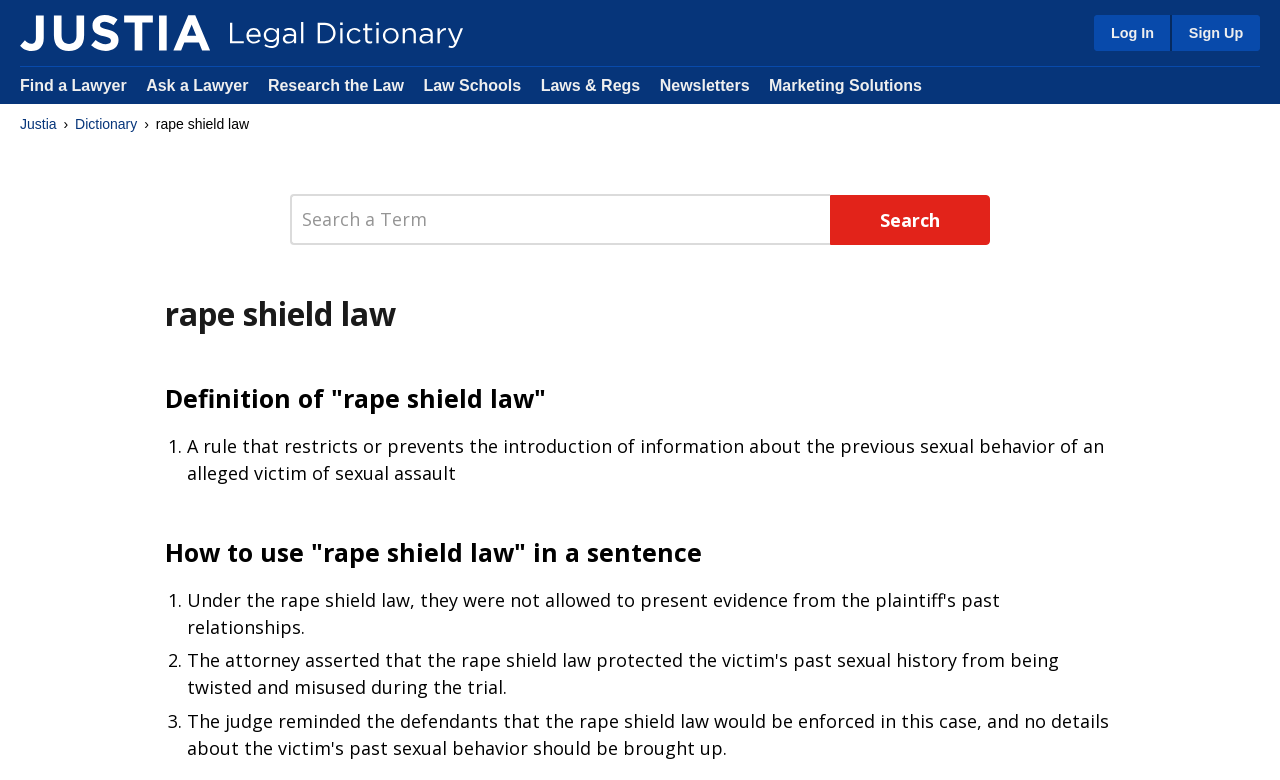Please look at the image and answer the question with a detailed explanation: What is the name of the website providing the legal dictionary?

The webpage has a link to 'Justia' at the top, and the image 'Justia' is also present, indicating that the website providing the legal dictionary is Justia.